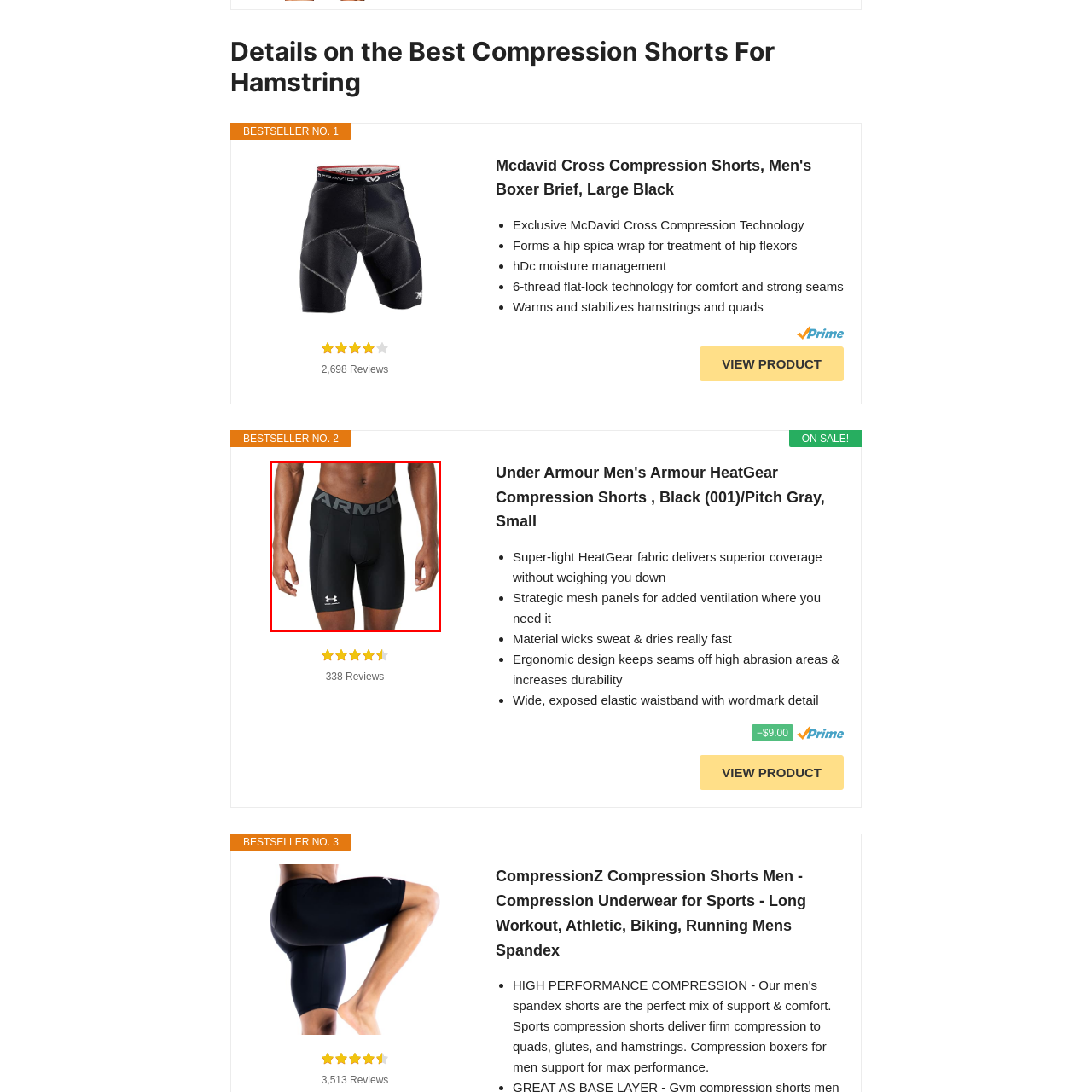Examine the portion of the image marked by the red rectangle, What is the purpose of the mesh panels? Answer concisely using a single word or phrase.

enhance ventilation